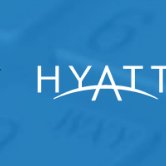Using details from the image, please answer the following question comprehensively:
What is the purpose of the logo?

The logo is part of a series of client logos, which emphasizes Hyatt's standing and partnerships within the business landscape, highlighting the company's reputation and relationships with other notable brands.